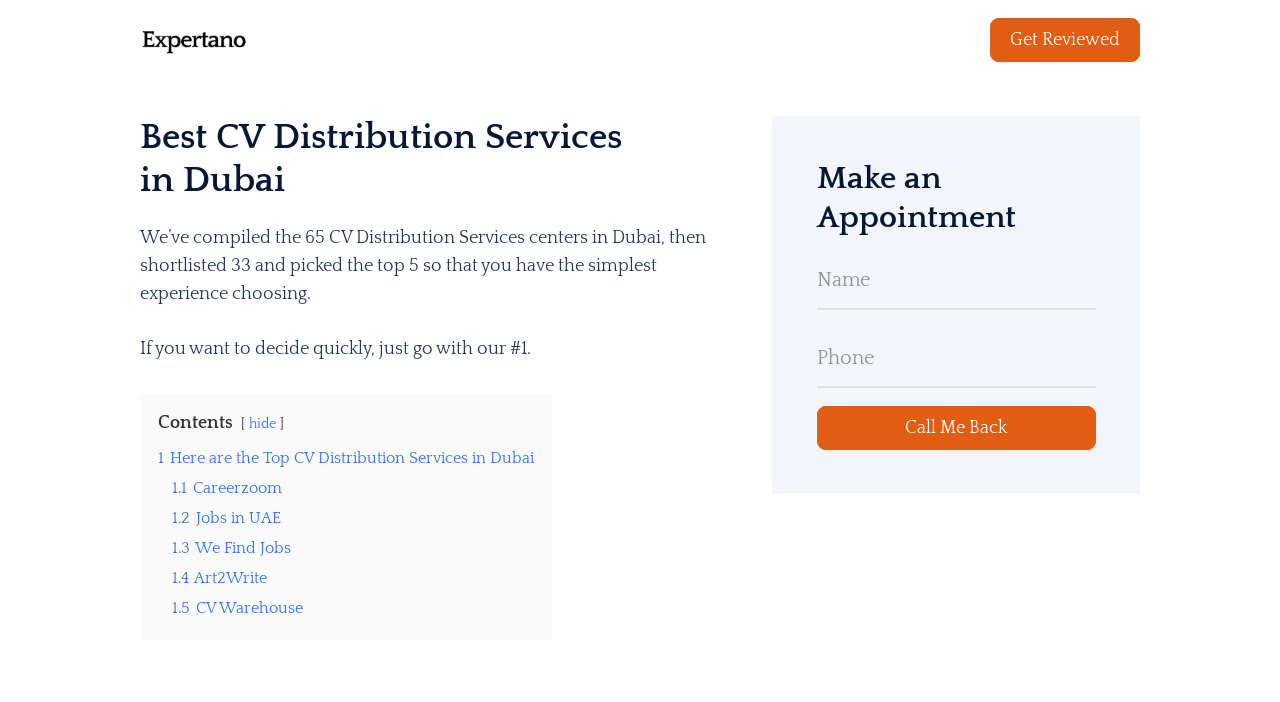From the screenshot, find the bounding box of the UI element matching this description: "hide". Supply the bounding box coordinates in the form [left, top, right, bottom], each a float between 0 and 1.

[0.195, 0.593, 0.216, 0.615]